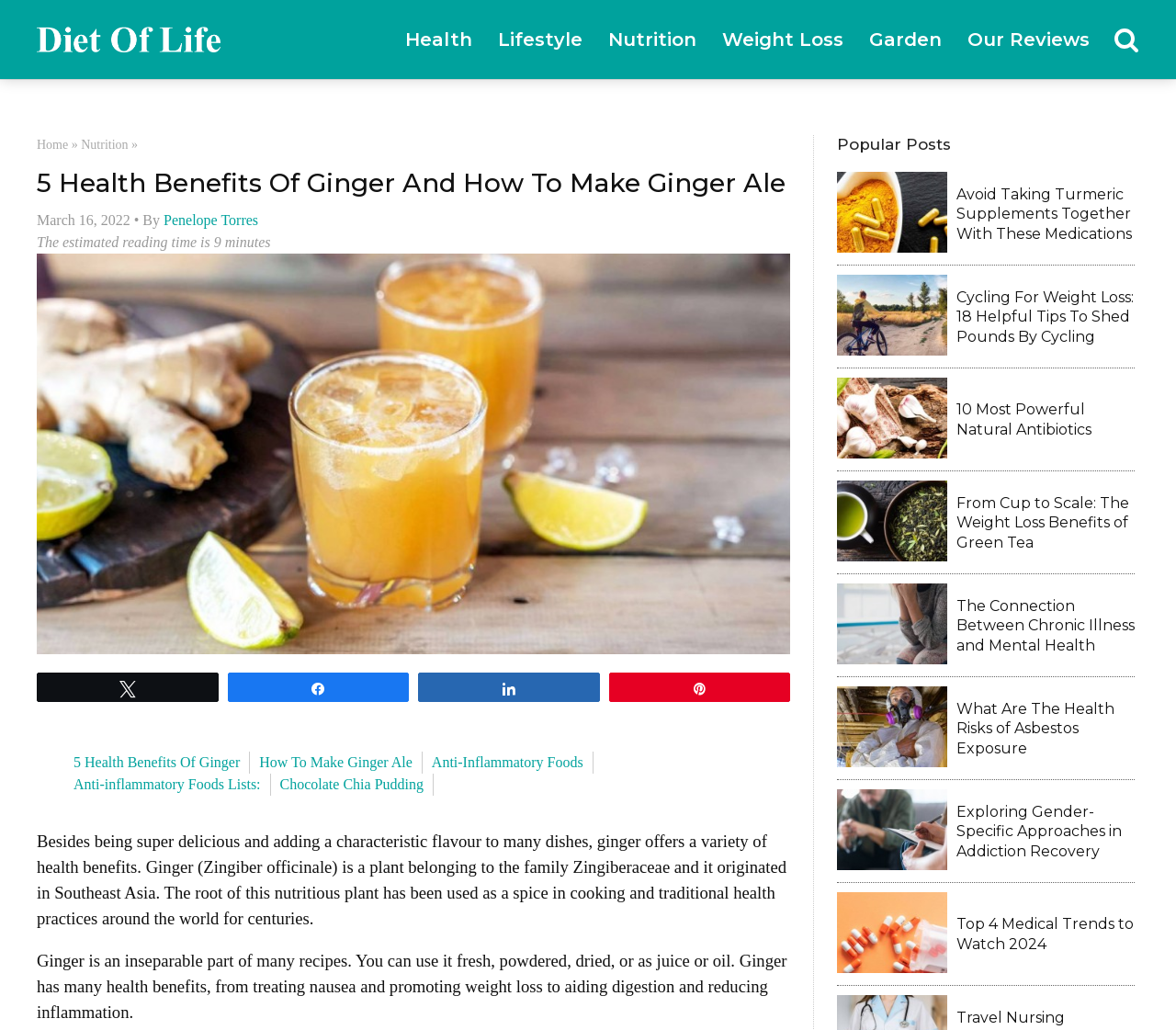Identify the bounding box coordinates of the clickable section necessary to follow the following instruction: "Explore the 'Nutrition' section". The coordinates should be presented as four float numbers from 0 to 1, i.e., [left, top, right, bottom].

[0.506, 0.018, 0.603, 0.059]